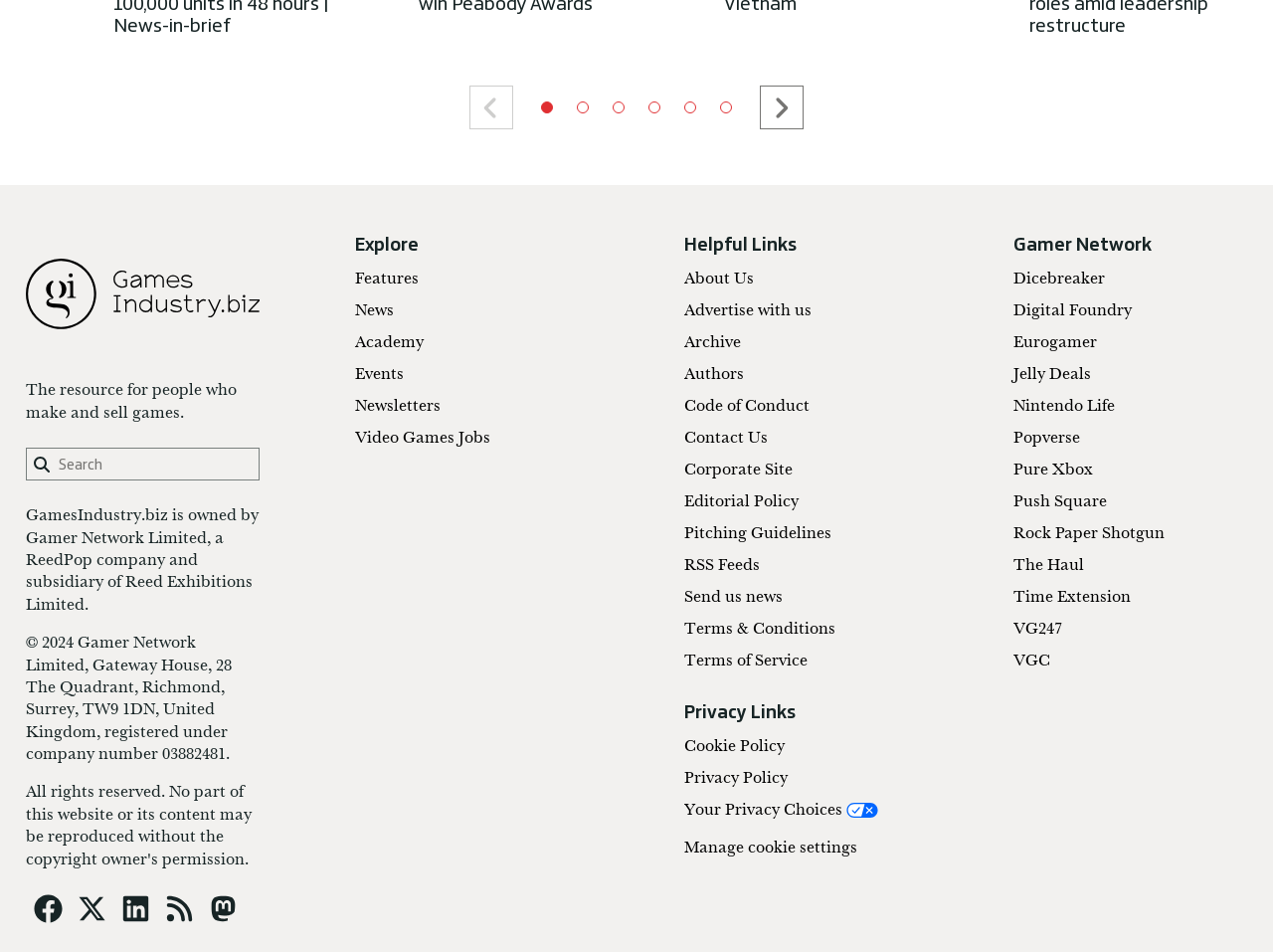Identify the bounding box coordinates of the specific part of the webpage to click to complete this instruction: "go to home page".

None